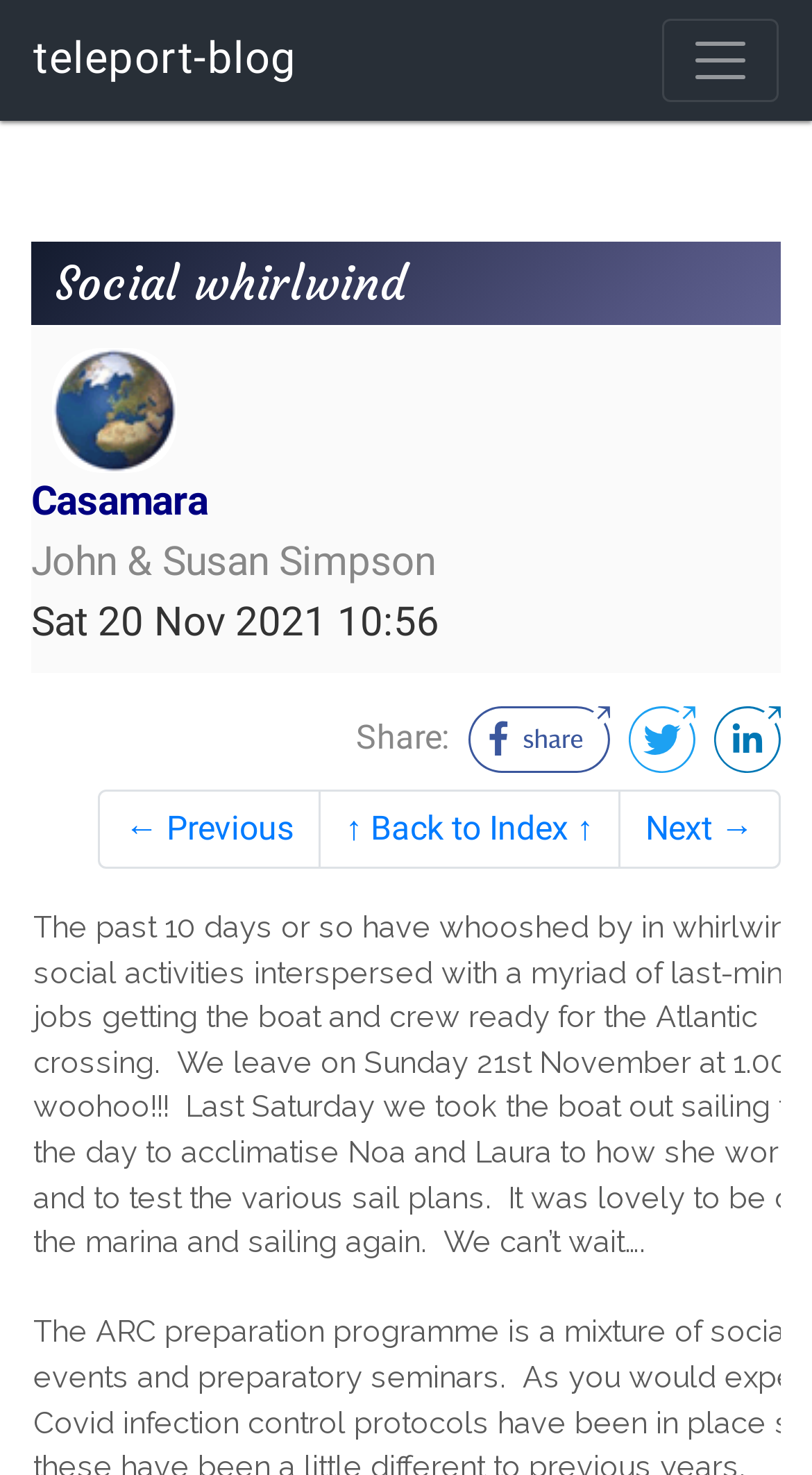How many navigation links are available?
Examine the screenshot and reply with a single word or phrase.

3